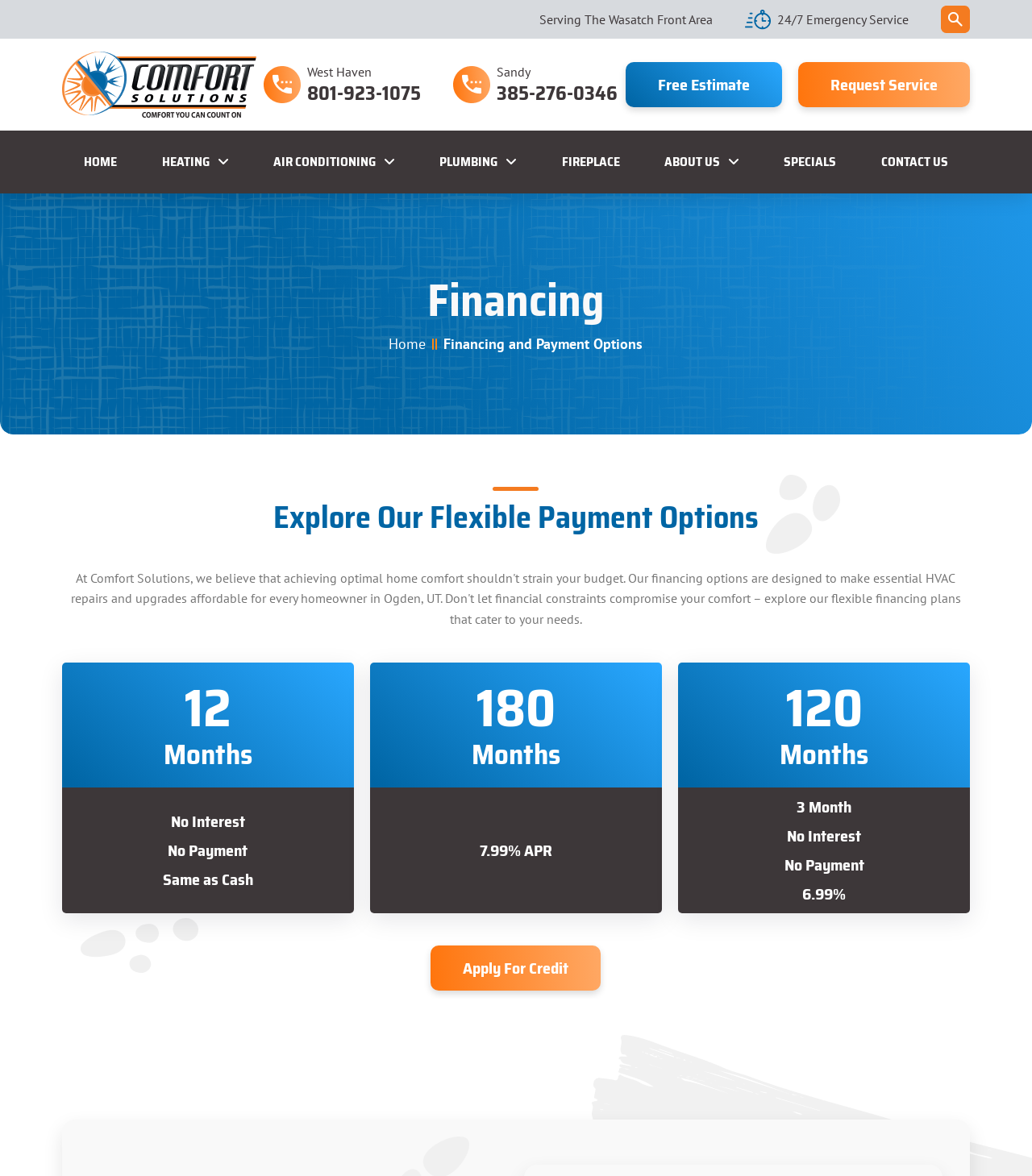Describe the webpage meticulously, covering all significant aspects.

The webpage is about financing and payment options for home services provided by Comfort Solutions. At the top, there is a header section with a button to toggle modal content, an image, and three links to different locations (West Haven, Sandy, and a free estimate). Below the header, there is a navigation menu with links to various pages, including Home, Heating, Air Conditioning, Plumbing, Fireplace, About Us, Specials, and Contact Us.

The main content area is divided into sections. The first section has a heading "Financing" and a breadcrumb navigation menu showing the current page's location. Below the breadcrumb menu, there is a separator line and a static text "Explore Our Flexible Payment Options". 

The next section displays three financing options with different terms, including 12 months with no interest and no payment, 180 months with 7.99% APR, and 120 months with 3 months of no interest and no payment. Each option has its details listed below, including the term, interest rate, and payment conditions.

At the bottom of the main content area, there is a call-to-action link "Apply For Credit" that encourages users to apply for financing.